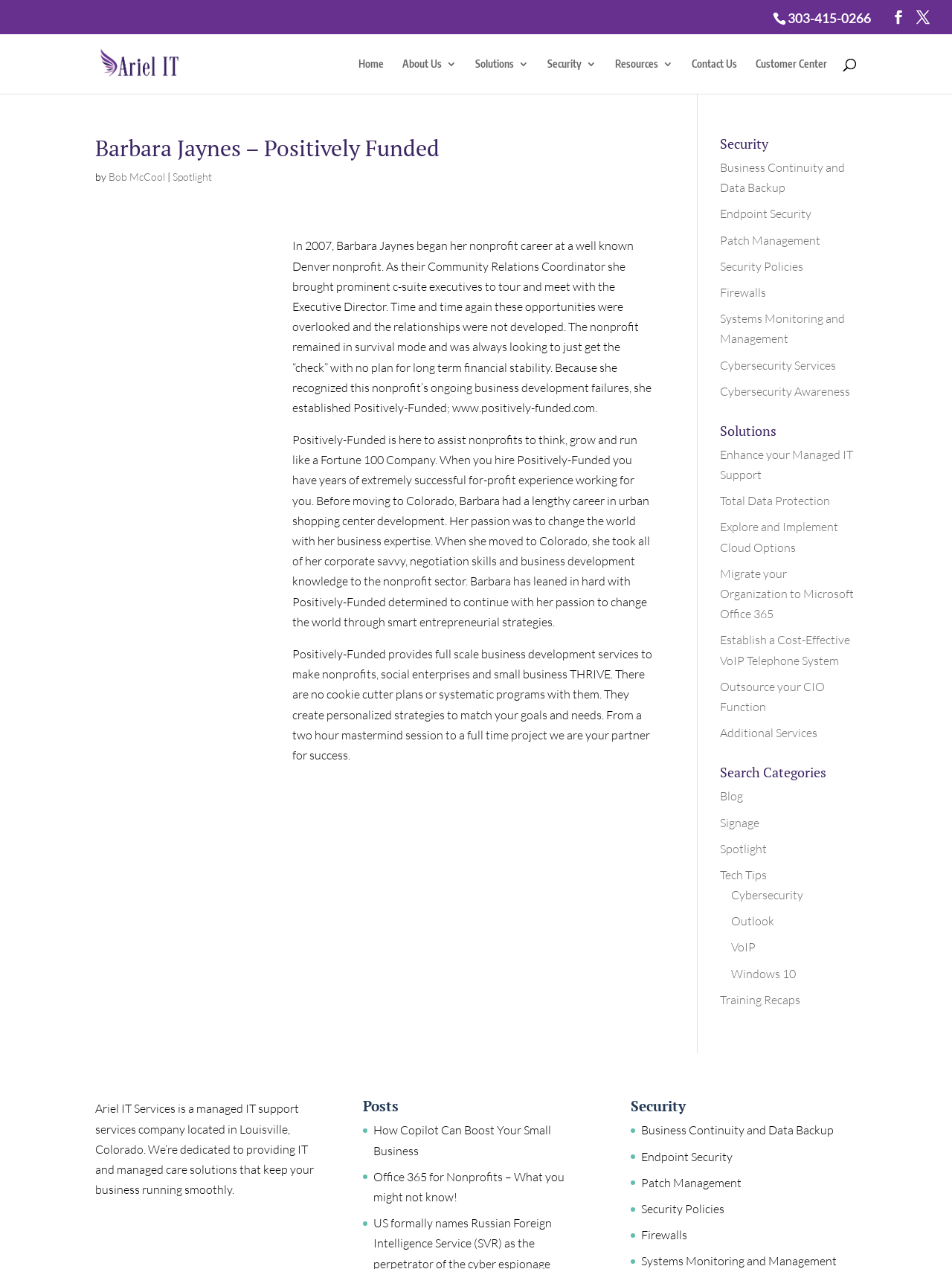Identify and provide the main heading of the webpage.

Barbara Jaynes – Positively Funded